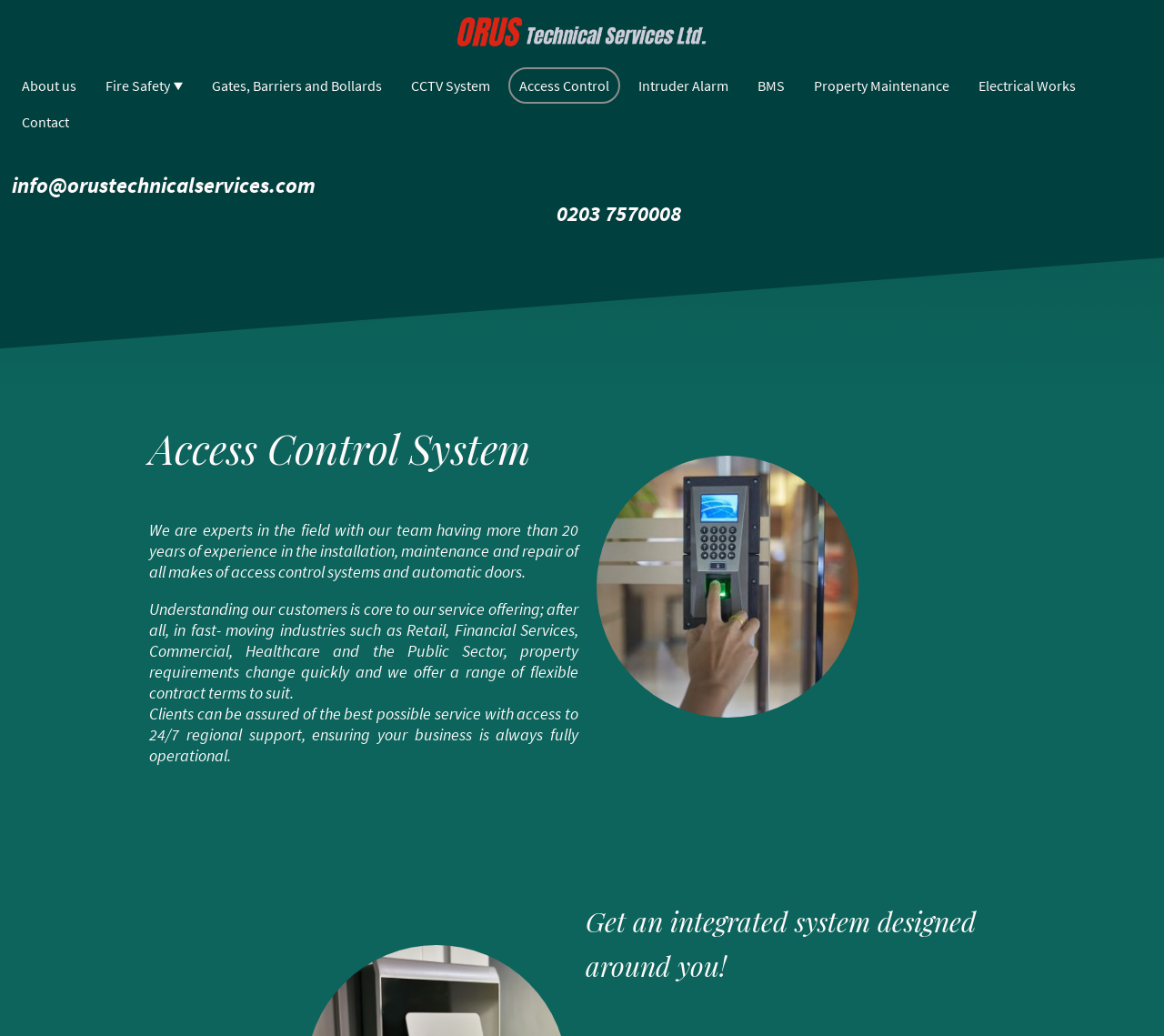Pinpoint the bounding box coordinates of the clickable area necessary to execute the following instruction: "View the first slide". The coordinates should be given as four float numbers between 0 and 1, namely [left, top, right, bottom].

None